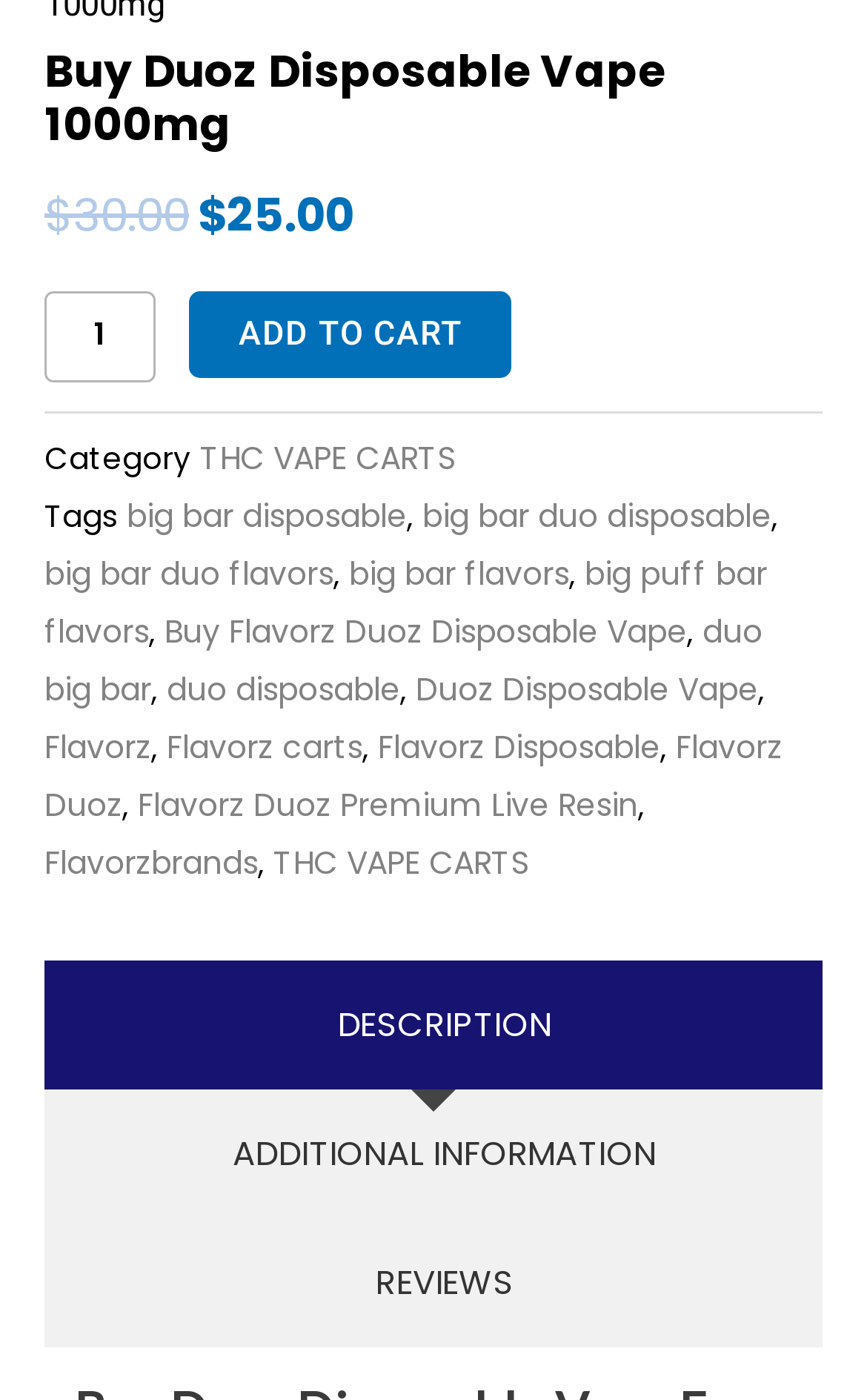Specify the bounding box coordinates of the element's region that should be clicked to achieve the following instruction: "View reviews". The bounding box coordinates consist of four float numbers between 0 and 1, in the format [left, top, right, bottom].

[0.051, 0.87, 0.949, 0.962]